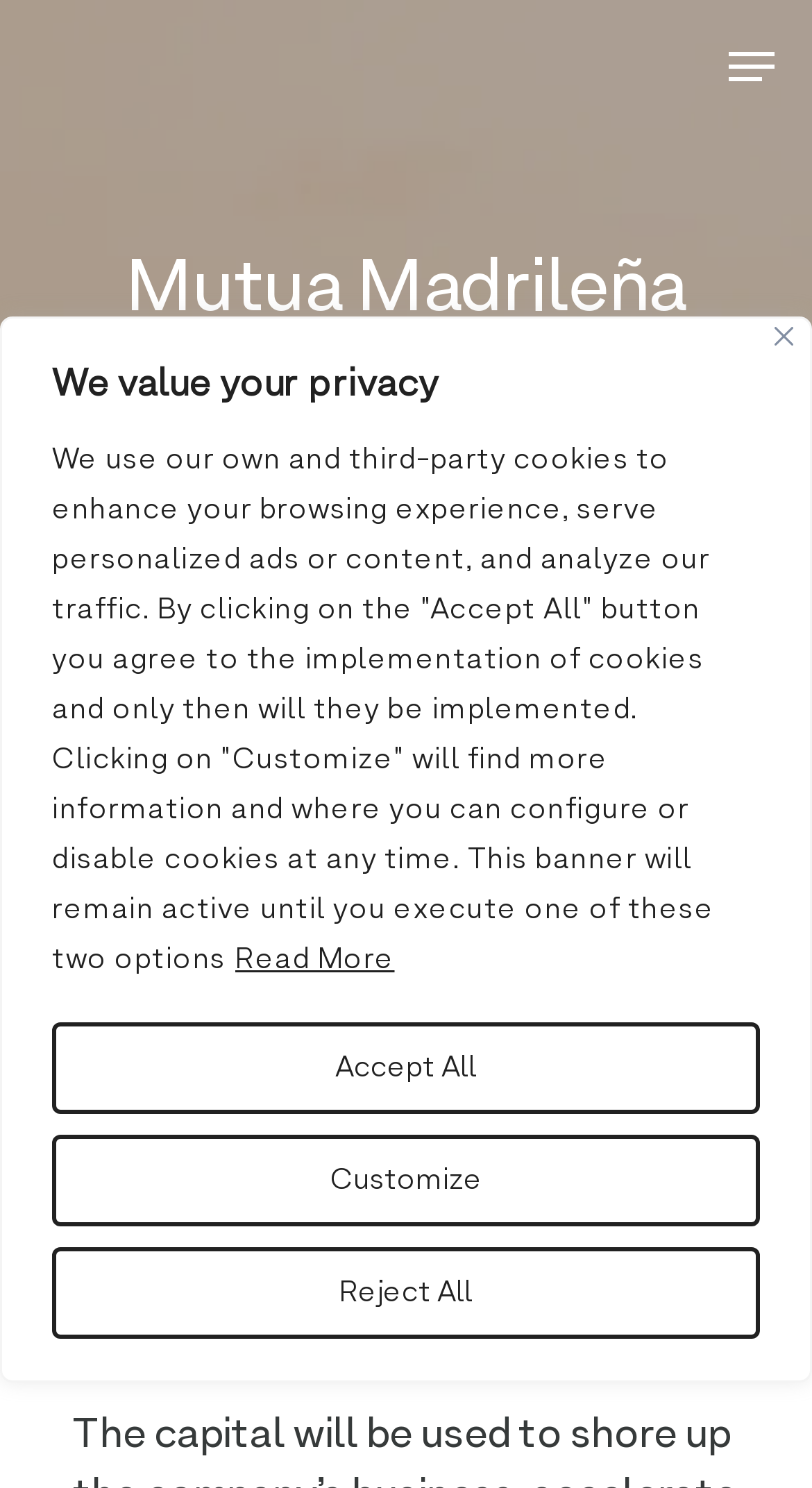What is the amount of the financing round?
Analyze the image and provide a thorough answer to the question.

I found the amount of the financing round by looking at the heading element with the text 'Mutua Madrileña and Seaya Ventures lead a €20 Million financing round in Movo'. The amount '€20 Million' is explicitly mentioned in the heading.